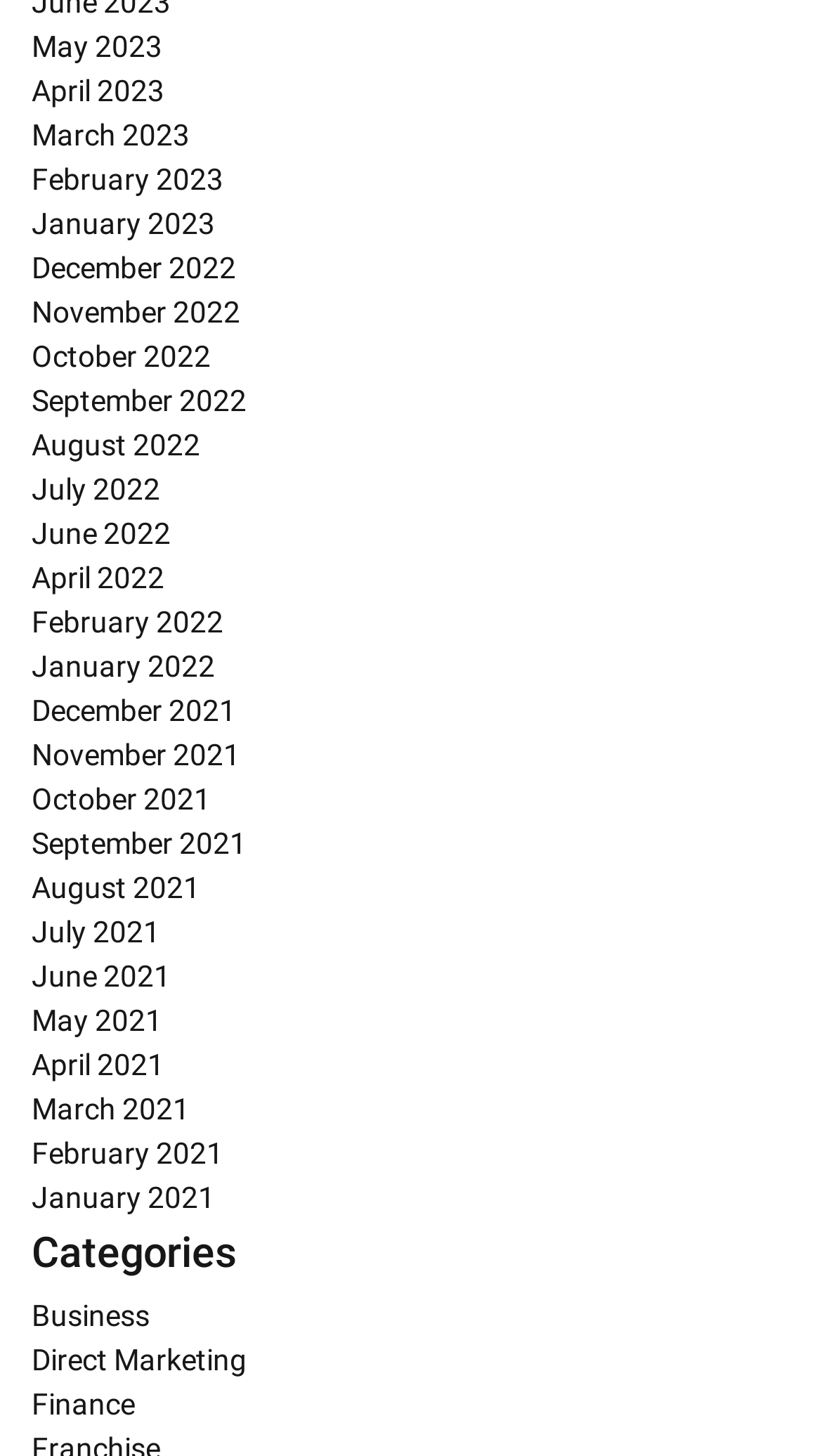Find the bounding box coordinates of the element to click in order to complete the given instruction: "Click on Admin Soap Box Moment."

None